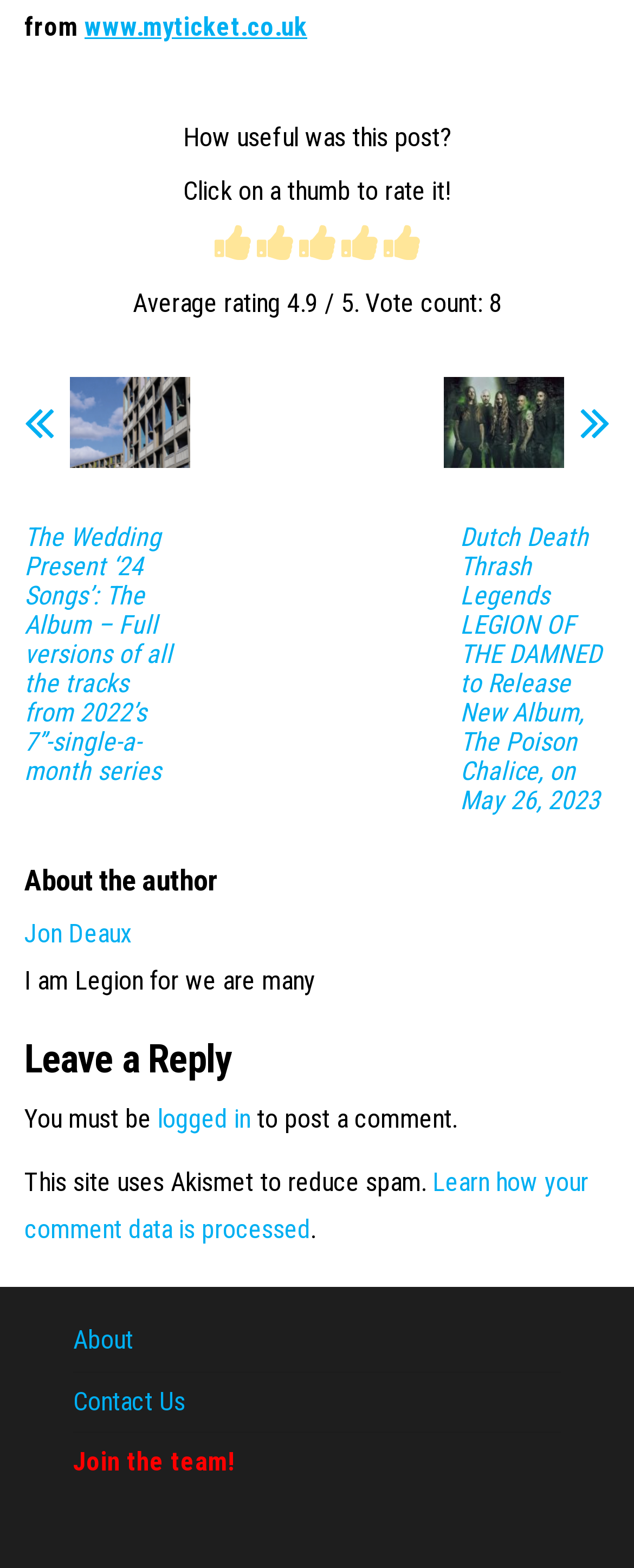Determine the bounding box coordinates for the area you should click to complete the following instruction: "Read the article about The Wedding Present".

[0.038, 0.333, 0.3, 0.501]